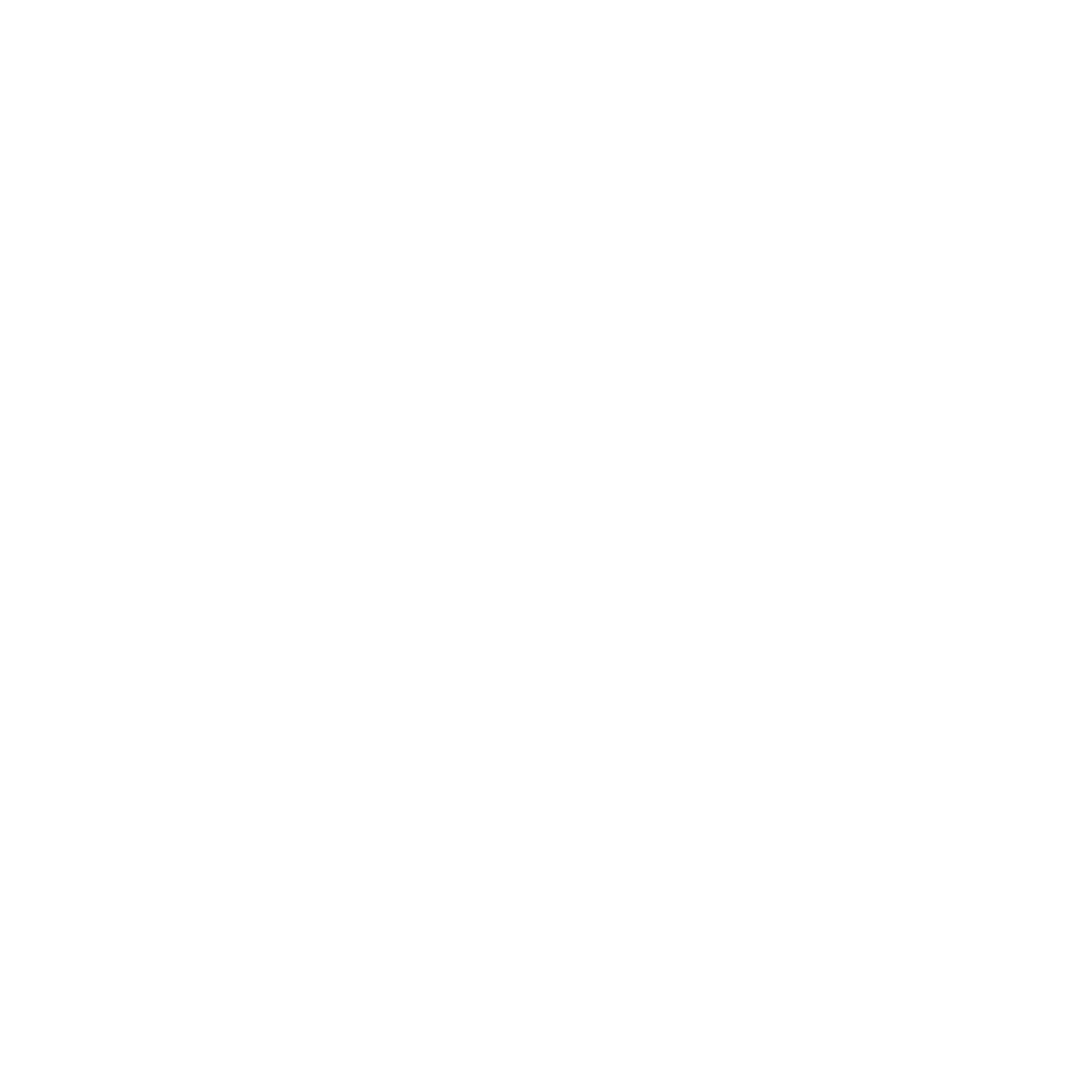Provide the bounding box coordinates, formatted as (top-left x, top-left y, bottom-right x, bottom-right y), with all values being floating point numbers between 0 and 1. Identify the bounding box of the UI element that matches the description: Ed Romance Hall Of Fame

[0.038, 0.219, 0.962, 0.283]